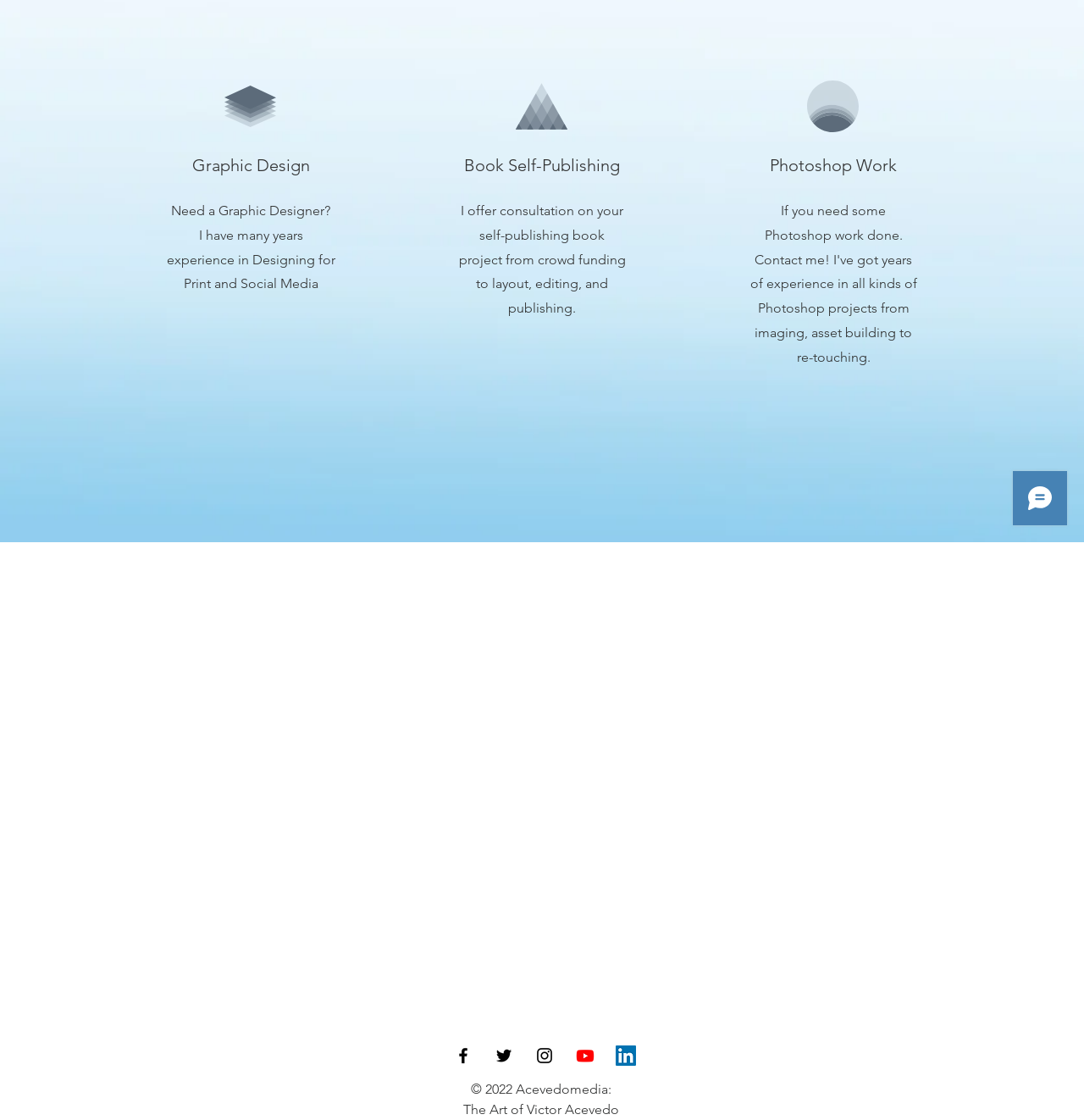Provide the bounding box coordinates of the UI element that matches the description: "aria-label="Facebook"".

[0.418, 0.933, 0.437, 0.952]